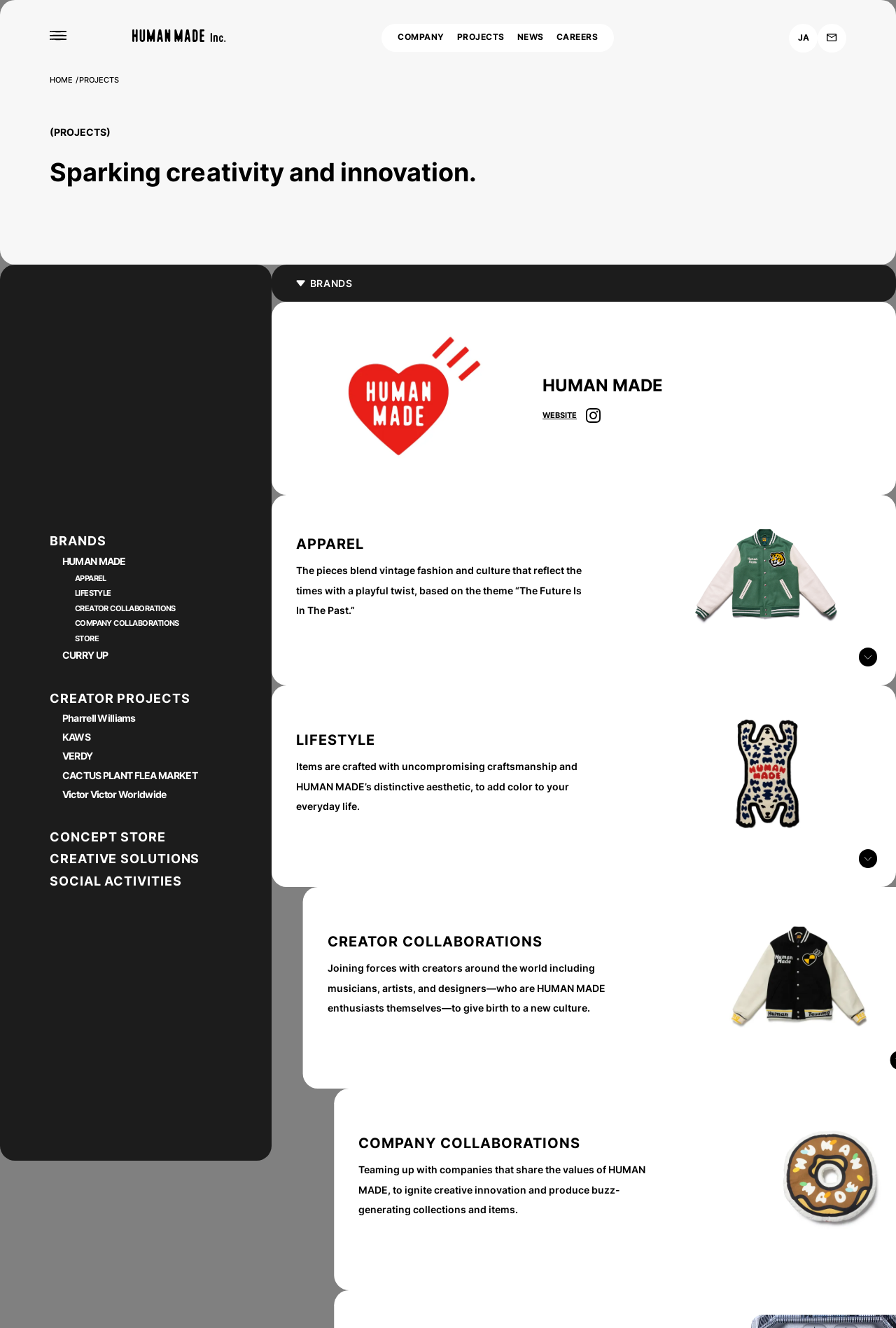Generate the text content of the main heading of the webpage.

(PROJECTS)
Sparking creativity and innovation.